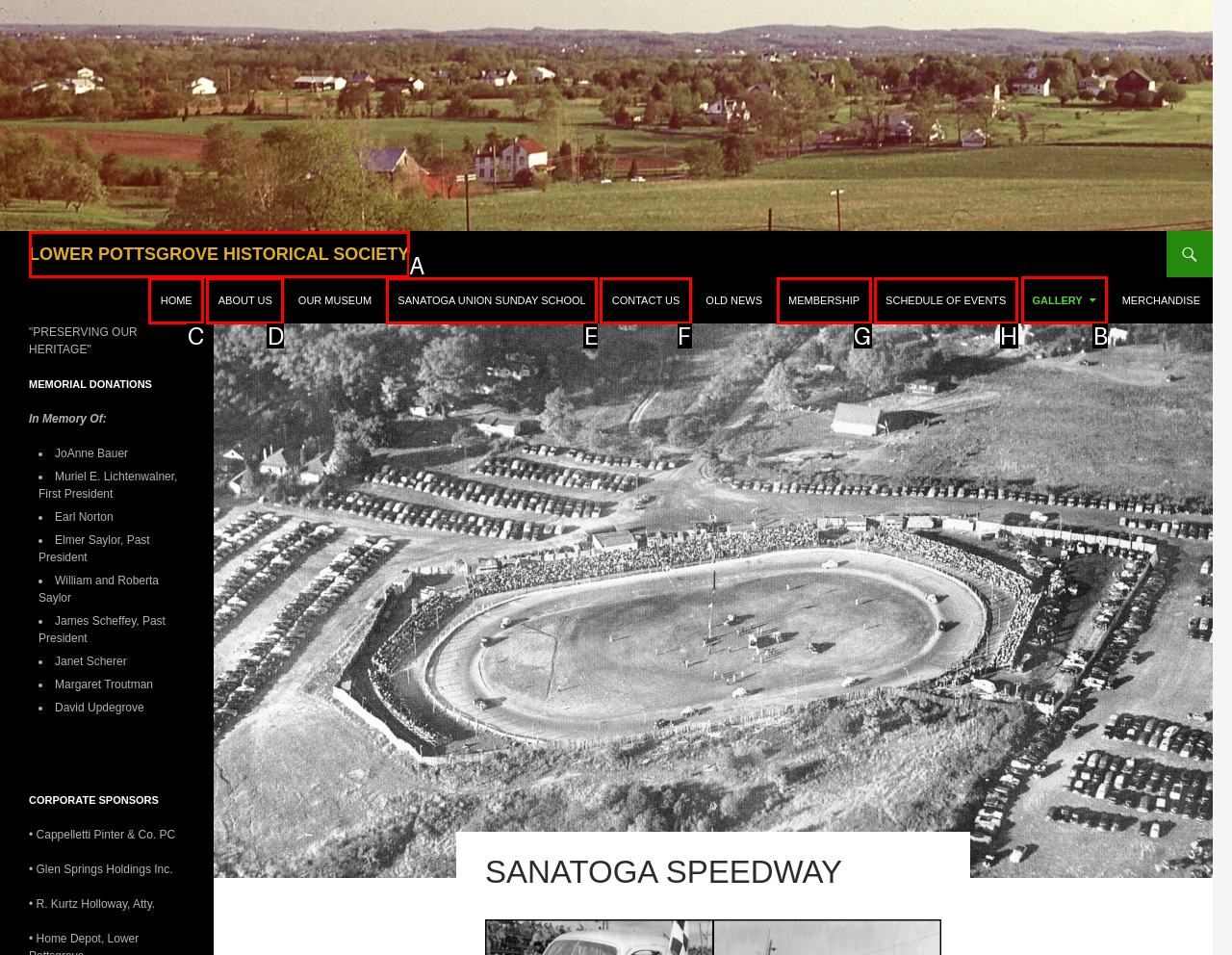Choose the HTML element to click for this instruction: Click on the 'ACQUIRING MODAFINIL IN IRELAND' link Answer with the letter of the correct choice from the given options.

None